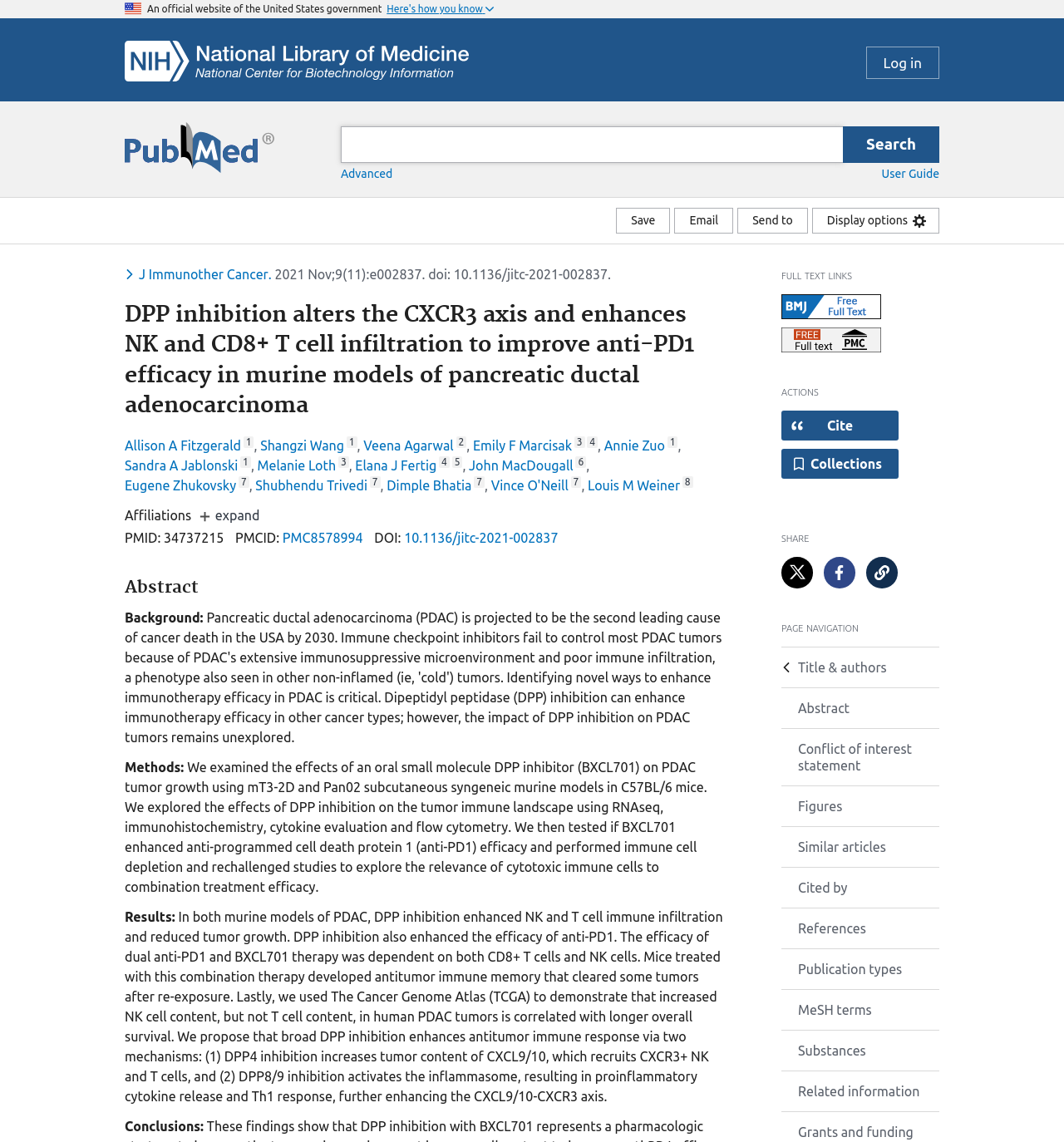Determine the bounding box coordinates of the clickable region to carry out the instruction: "Share the article on Twitter".

[0.734, 0.488, 0.764, 0.515]